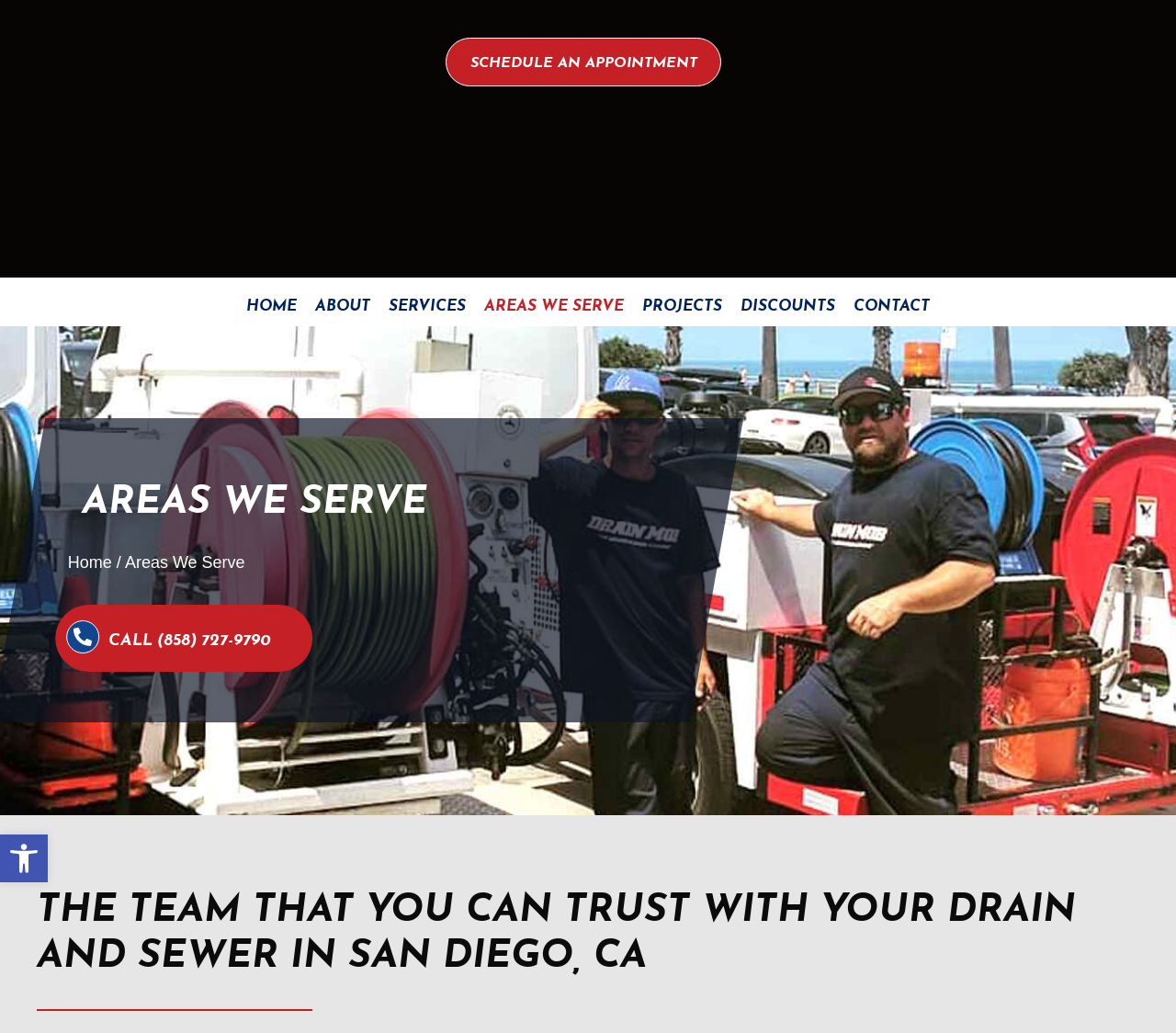Provide the bounding box coordinates, formatted as (top-left x, top-left y, bottom-right x, bottom-right y), with all values being floating point numbers between 0 and 1. Identify the bounding box of the UI element that matches the description: Discounts

[0.626, 0.279, 0.714, 0.316]